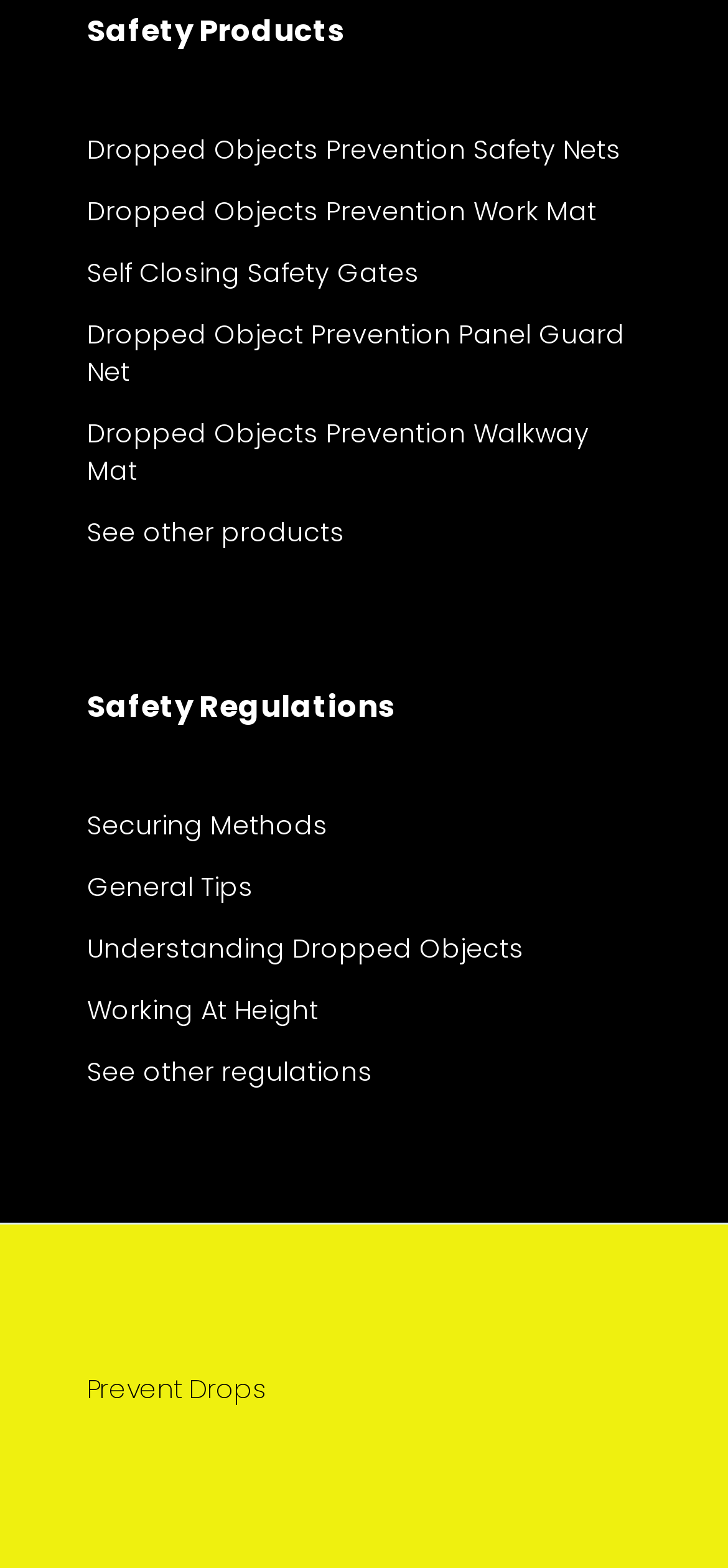Answer the question briefly using a single word or phrase: 
What is the last link under the 'Safety Regulations' category?

See other regulations